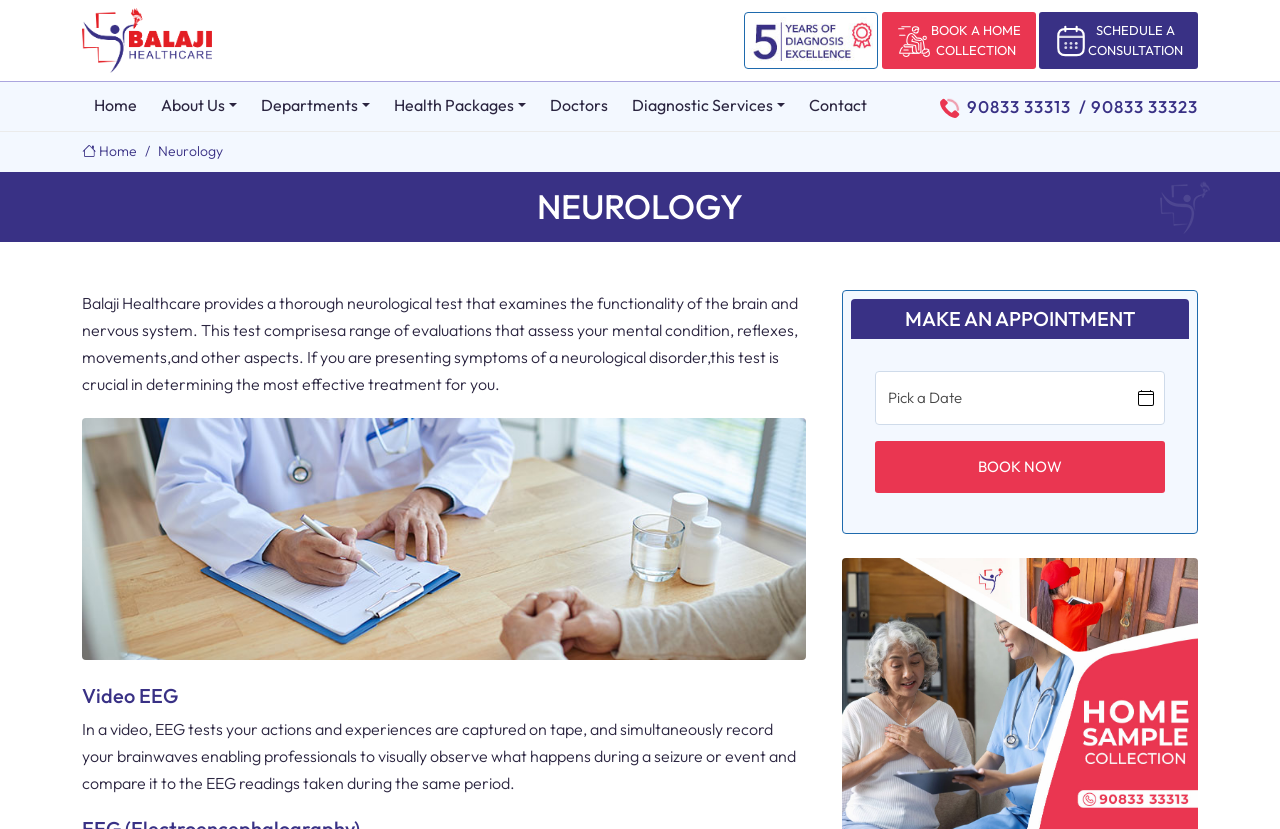What is the name of the healthcare provider?
Refer to the image and provide a concise answer in one word or phrase.

Balaji Healthcare